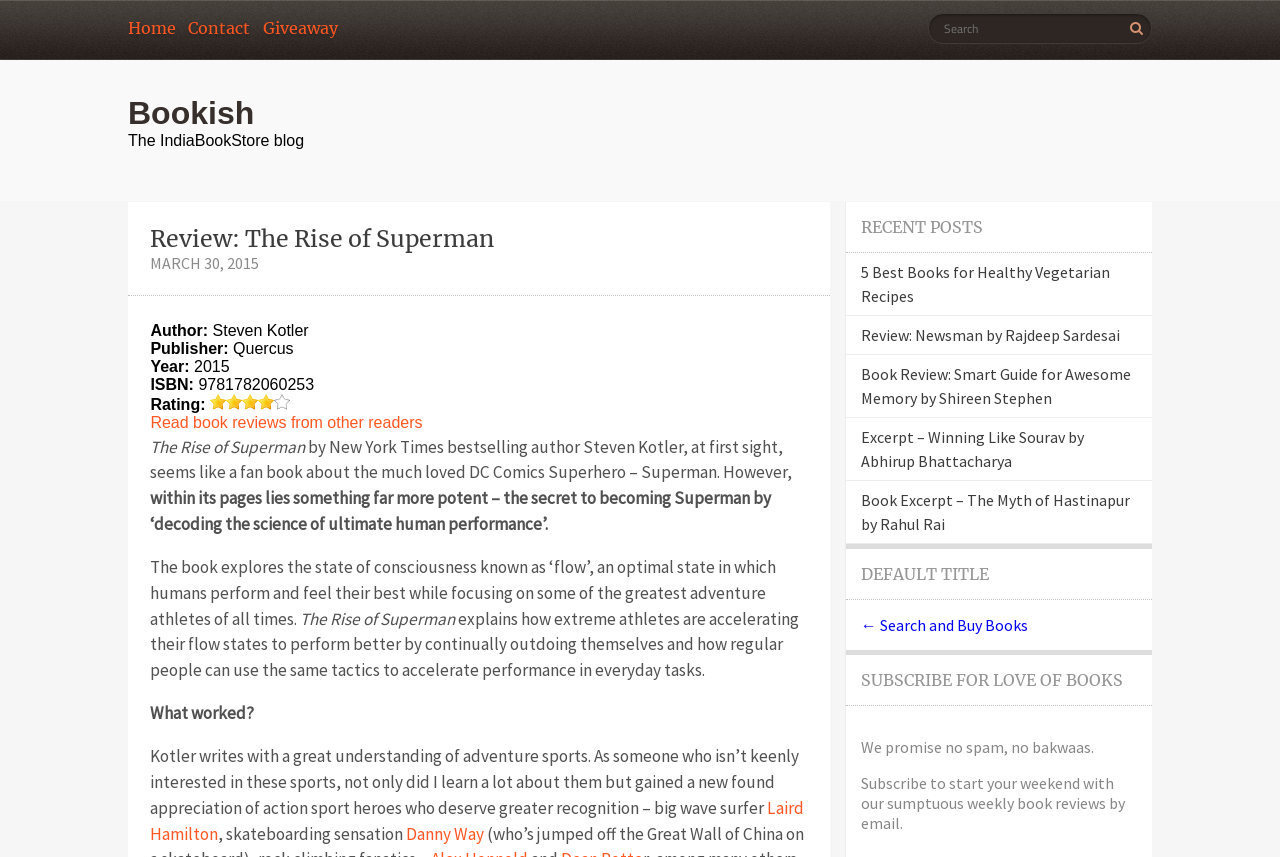What is the purpose of the book? Observe the screenshot and provide a one-word or short phrase answer.

To explore the state of consciousness known as 'flow'